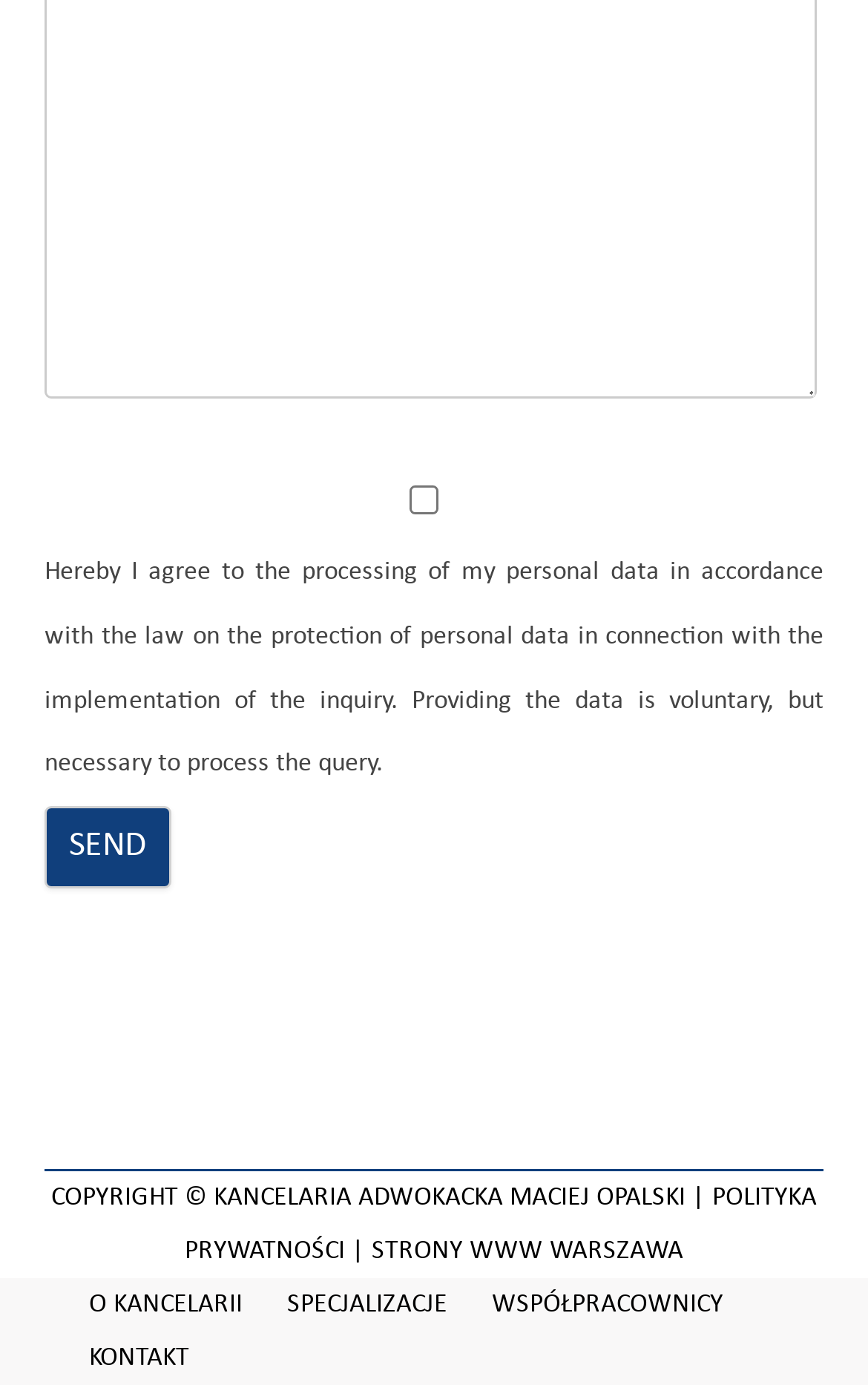Please specify the coordinates of the bounding box for the element that should be clicked to carry out this instruction: "Click the Send button". The coordinates must be four float numbers between 0 and 1, formatted as [left, top, right, bottom].

[0.051, 0.582, 0.197, 0.642]